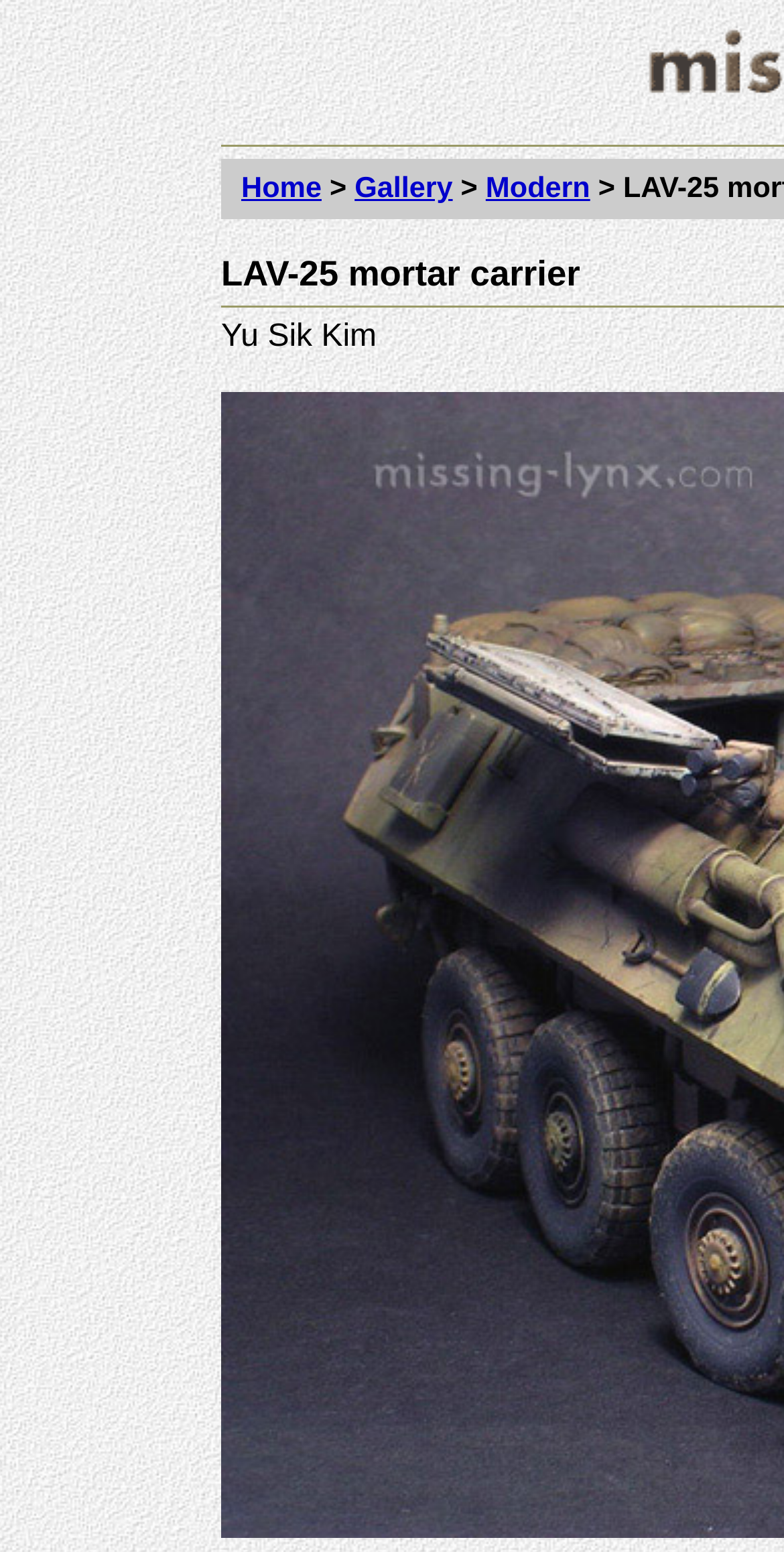Show the bounding box coordinates for the HTML element as described: "Modern".

[0.62, 0.111, 0.753, 0.132]